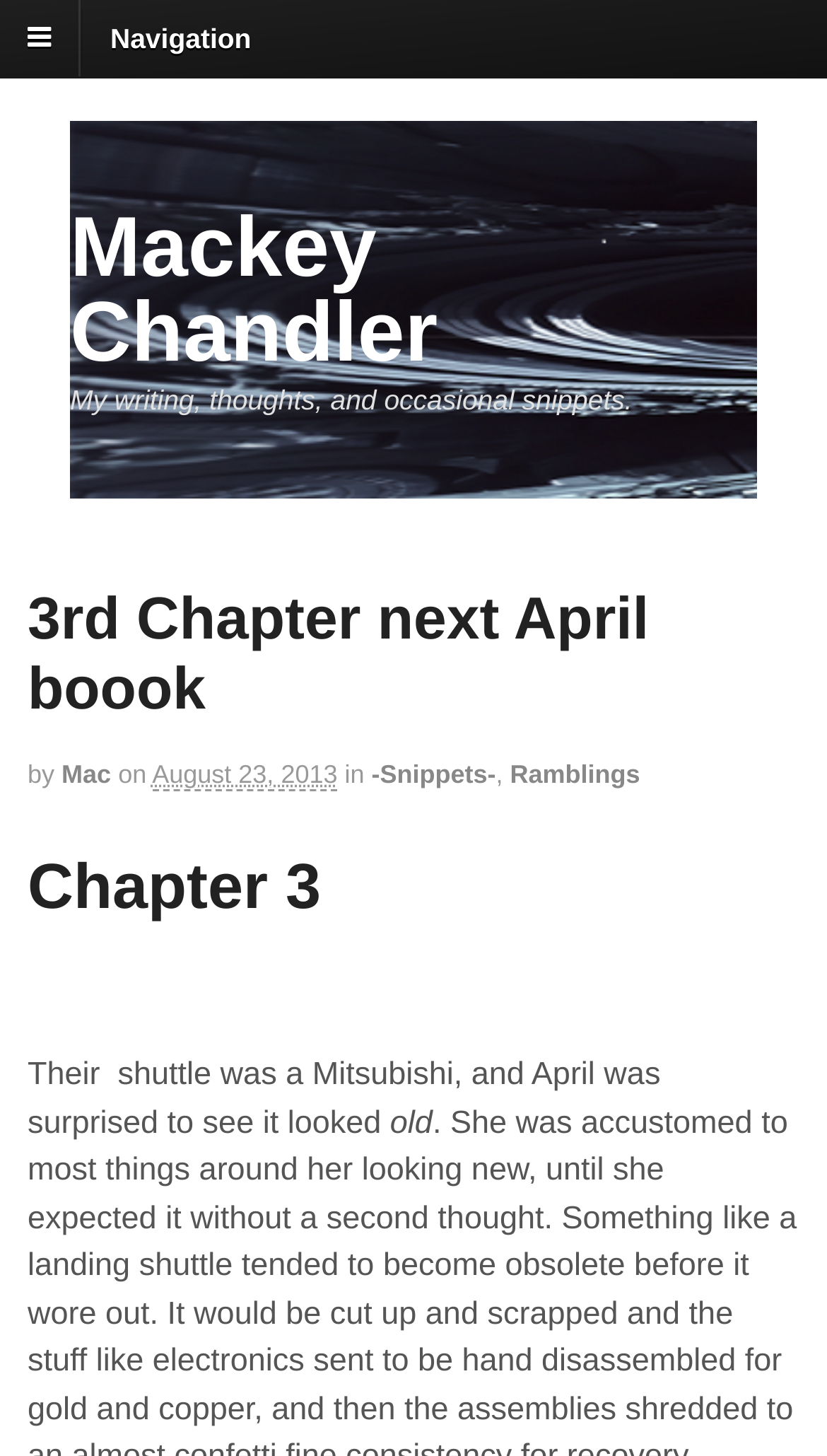From the webpage screenshot, predict the bounding box of the UI element that matches this description: "Mackey Chandler".

[0.085, 0.139, 0.529, 0.261]